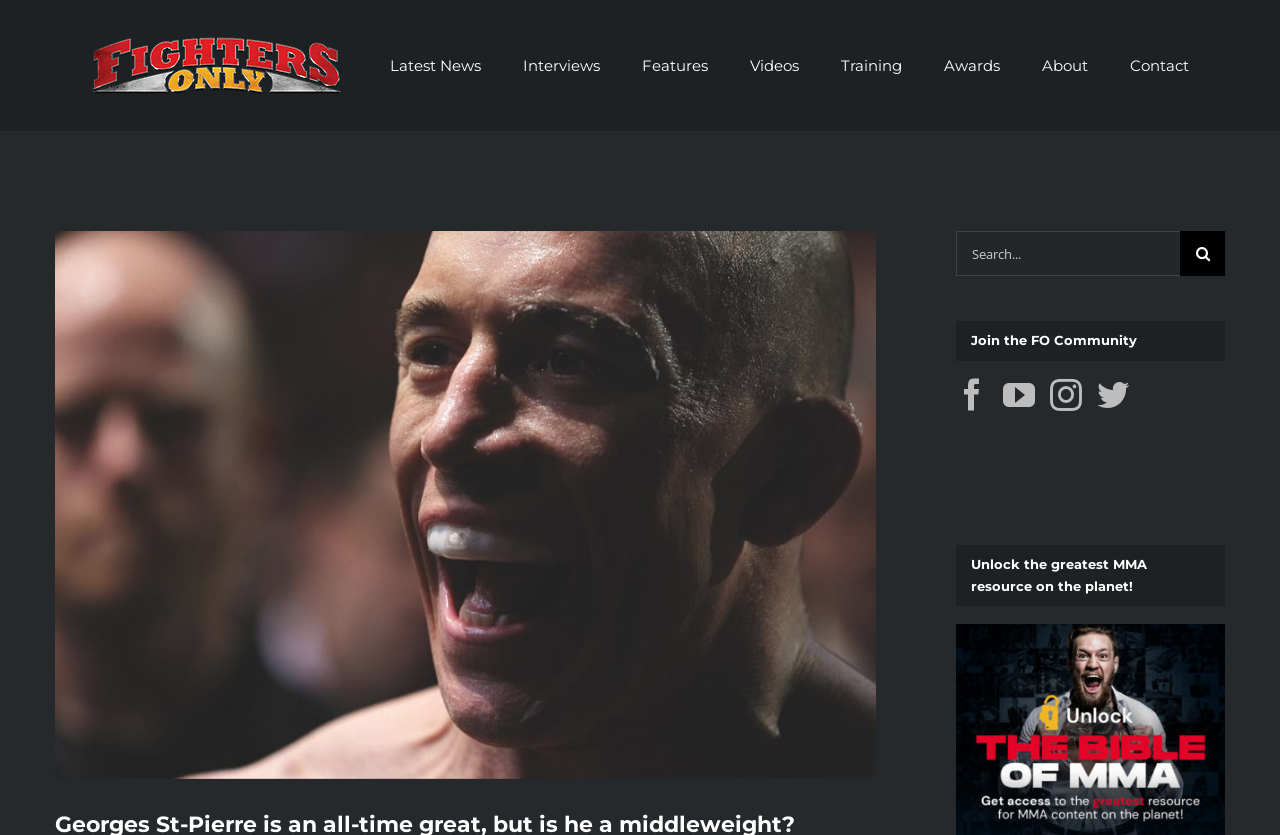Analyze and describe the webpage in a detailed narrative.

The webpage is about Georges St-Pierre, a renowned mixed martial artist, and his middleweight debut. At the top left corner, there is a logo of "Fighters Only" with a link to the website. Next to it, a main navigation menu is situated, featuring links to various sections such as "Latest News", "Interviews", "Features", "Videos", "Training", "Awards", "About", and "Contact".

Below the navigation menu, a large image takes up most of the width, with a link to view a larger version of the image. Above the image, there is a search bar with a search button and a magnifying glass icon. To the right of the search bar, there are links to join the "FO Community" on various social media platforms, including Facebook, YouTube, Instagram, and Twitter.

Further down, there is a heading that reads "Unlock the greatest MMA resource on the planet!" followed by a link to access more content. The webpage also features an article or news story about Georges St-Pierre's middleweight debut, which culminated in a third-round submission of UFC 185lb champion Michael.